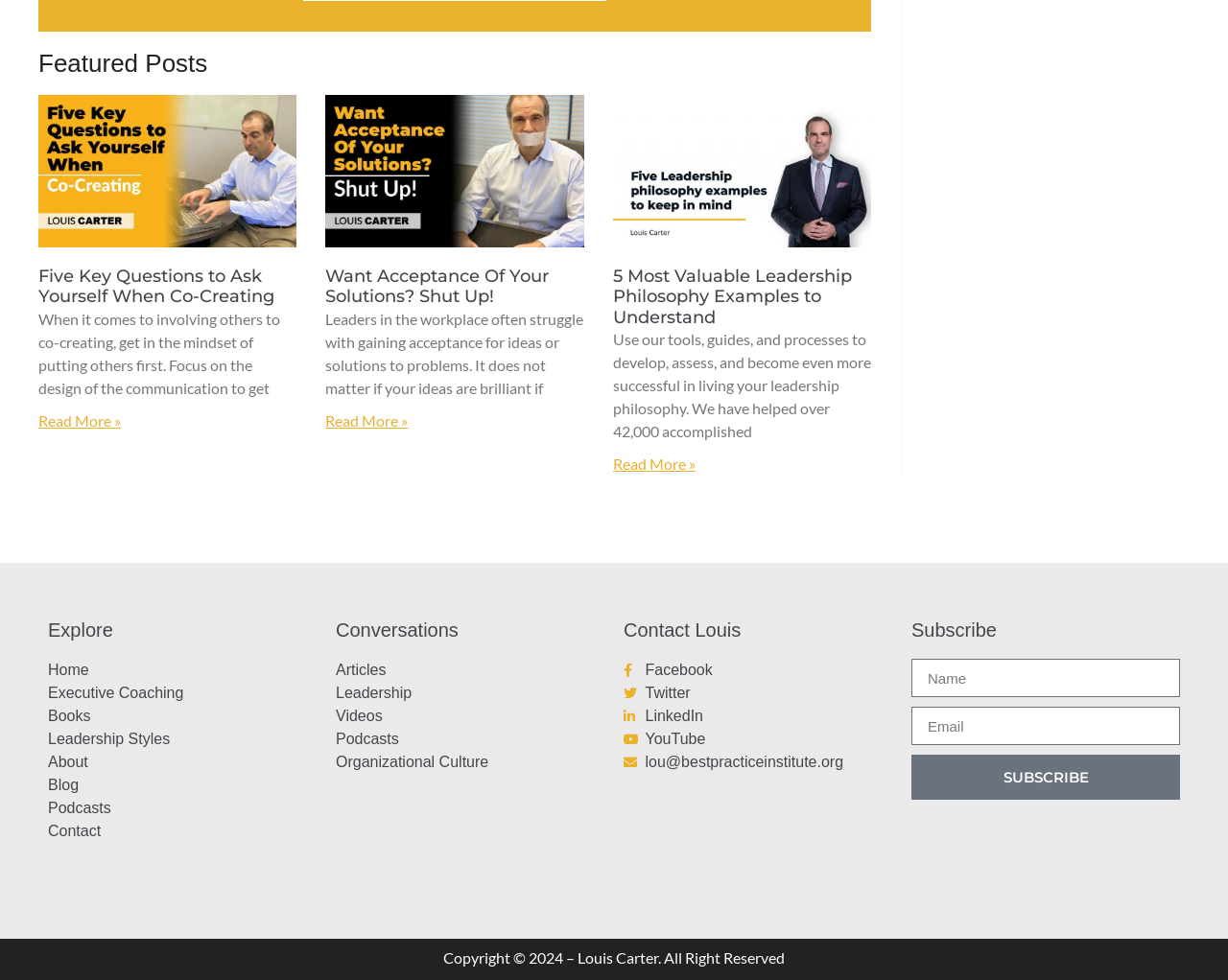Who is the copyright holder of the website?
Please give a detailed and elaborate explanation in response to the question.

I found the copyright information at the bottom of the webpage, which is [203]. The text 'Copyright © 2024 – Louis Carter. All Right Reserved' indicates that Louis Carter is the copyright holder of the website.